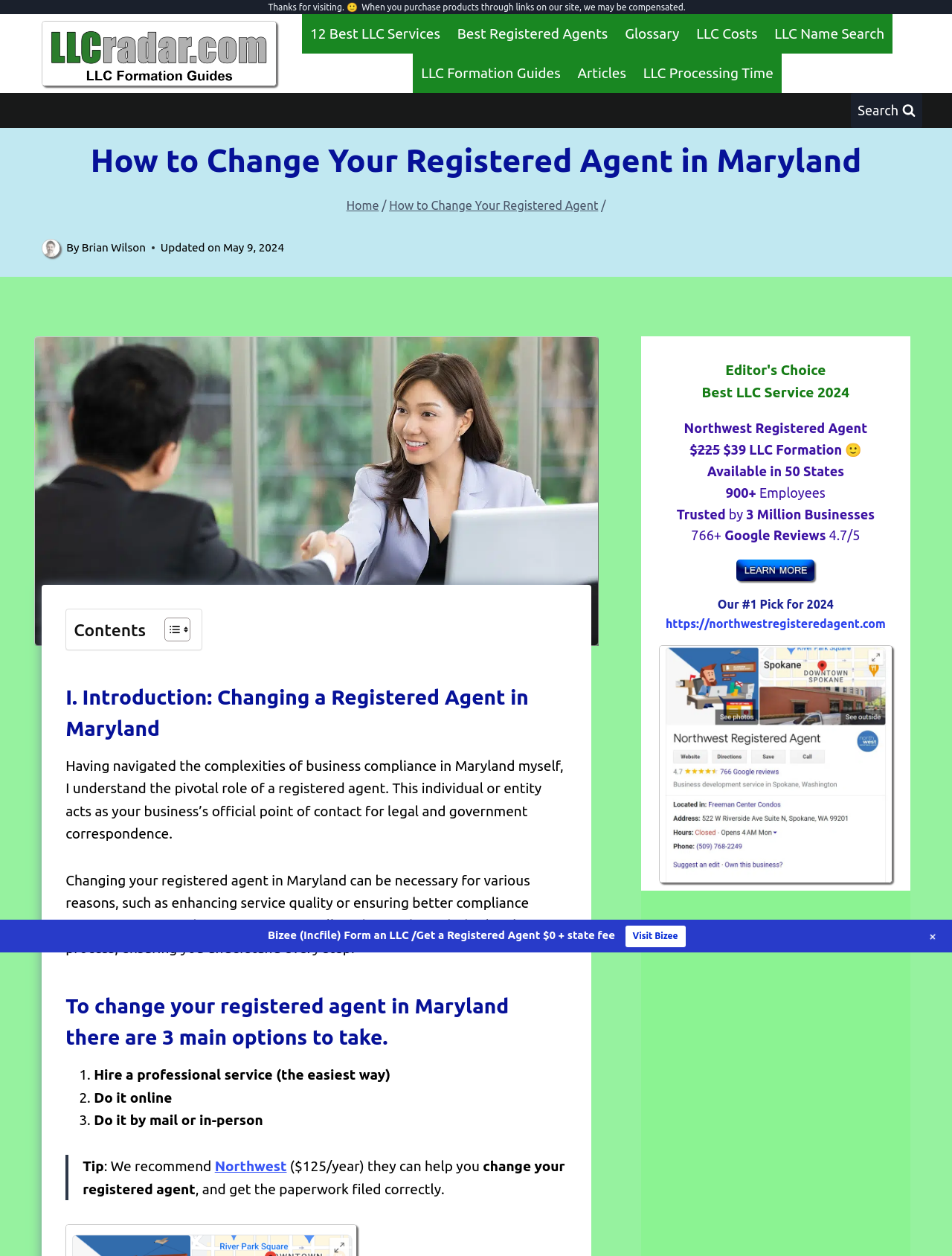What is the recommended service for changing a registered agent? Please answer the question using a single word or phrase based on the image.

Northwest